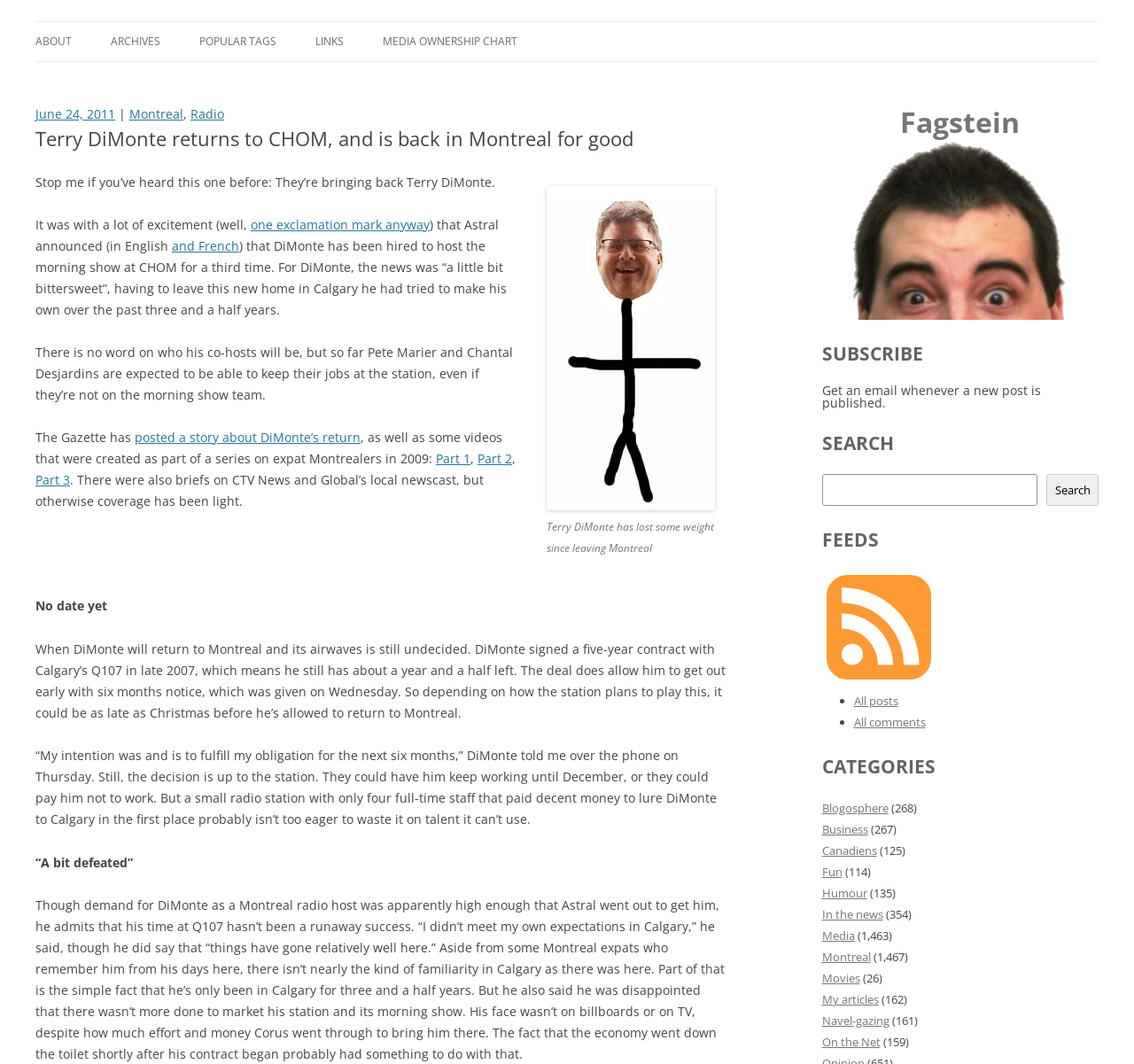Indicate the bounding box coordinates of the clickable region to achieve the following instruction: "Read the 'Terry DiMonte returns to CHOM, and is back in Montreal for good' article."

[0.031, 0.119, 0.642, 0.141]